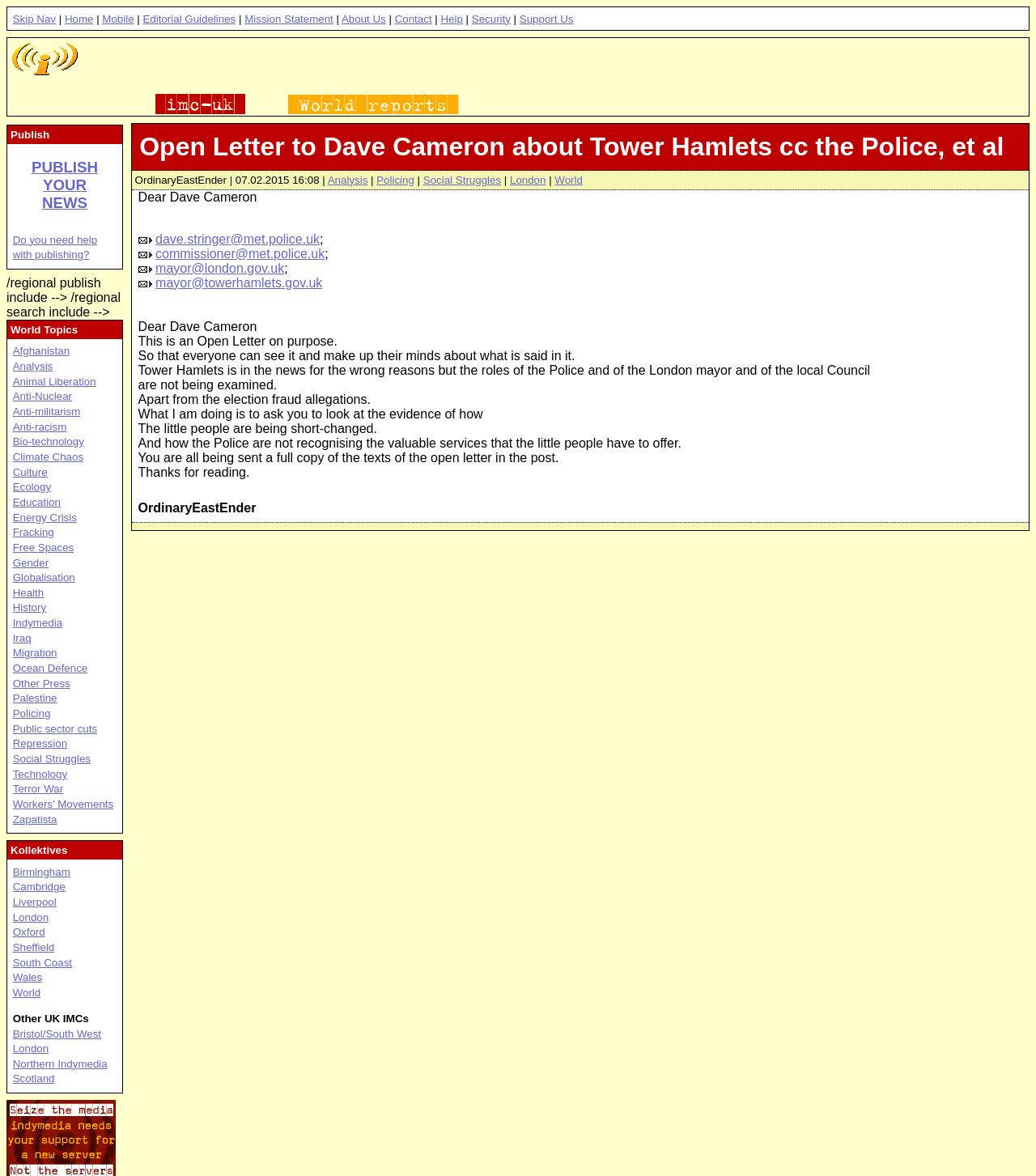How many email addresses are mentioned in the open letter?
Using the information from the image, provide a comprehensive answer to the question.

There are four email addresses mentioned in the open letter, which are 'dave.stringer@met.police.uk', 'commissioner@met.police.uk', 'mayor@london.gov.uk', and 'mayor@towerhamlets.gov.uk'.